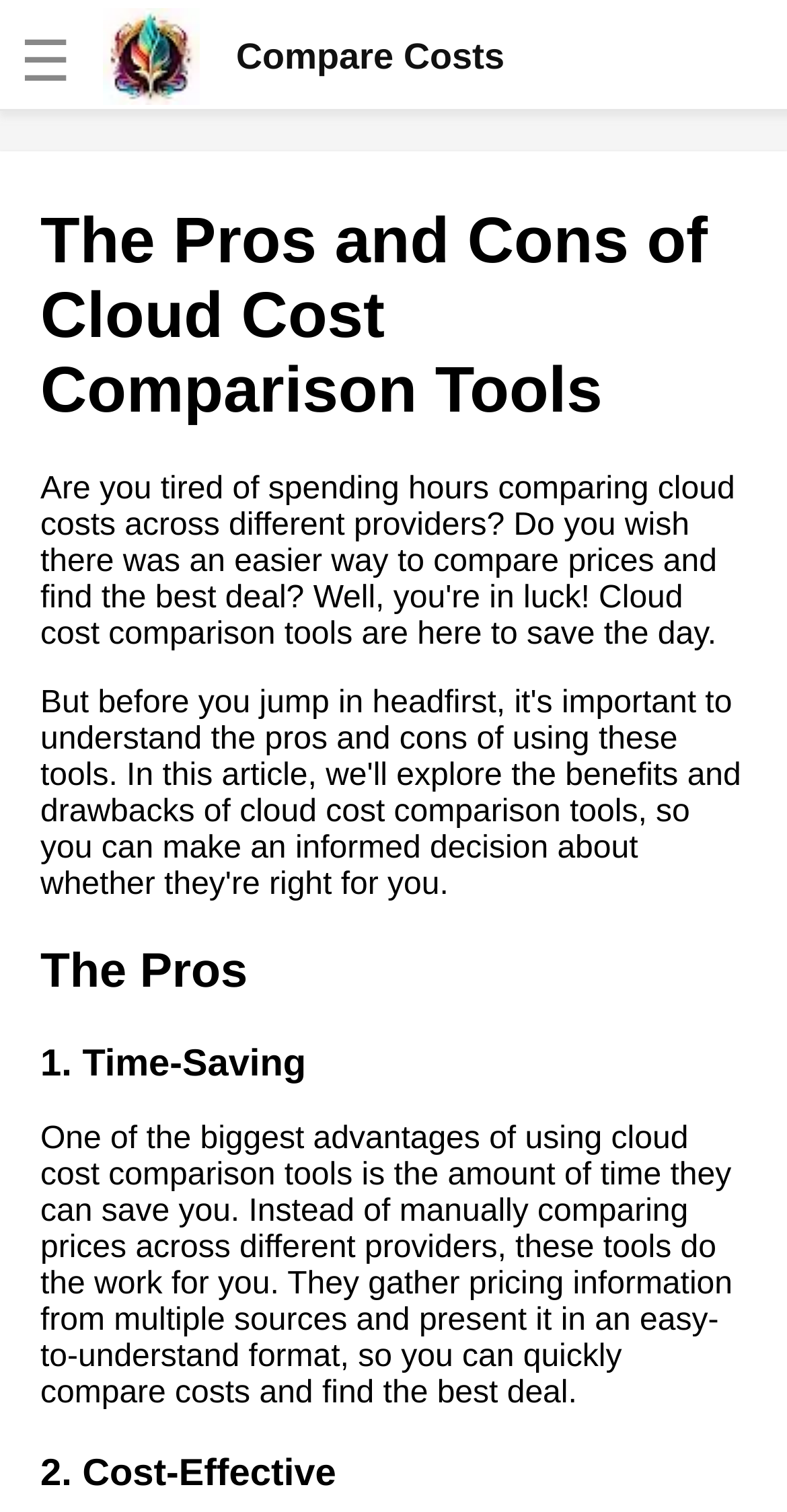Create a detailed summary of all the visual and textual information on the webpage.

The webpage is about the pros and cons of cloud cost comparison tools. At the top left corner, there is a checkbox with a logo and the text "Compare Costs". Next to it, there is a link with the same logo and text. Below these elements, there are six links to related articles, such as "Cloud Cost Optimization Tips and Strategies for Reducing Your Monthly Bill" and "The Ultimate Guide to Comparing Cloud Costs", arranged vertically.

The main content of the webpage is divided into two sections: "The Pros" and "The Cons" (not shown in the provided accessibility tree). The "The Pros" section has two subsections: "1. Time-Saving" and "2. Cost-Effective". Under "1. Time-Saving", there is a paragraph of text explaining how cloud cost comparison tools can save time by gathering pricing information from multiple sources and presenting it in an easy-to-understand format.